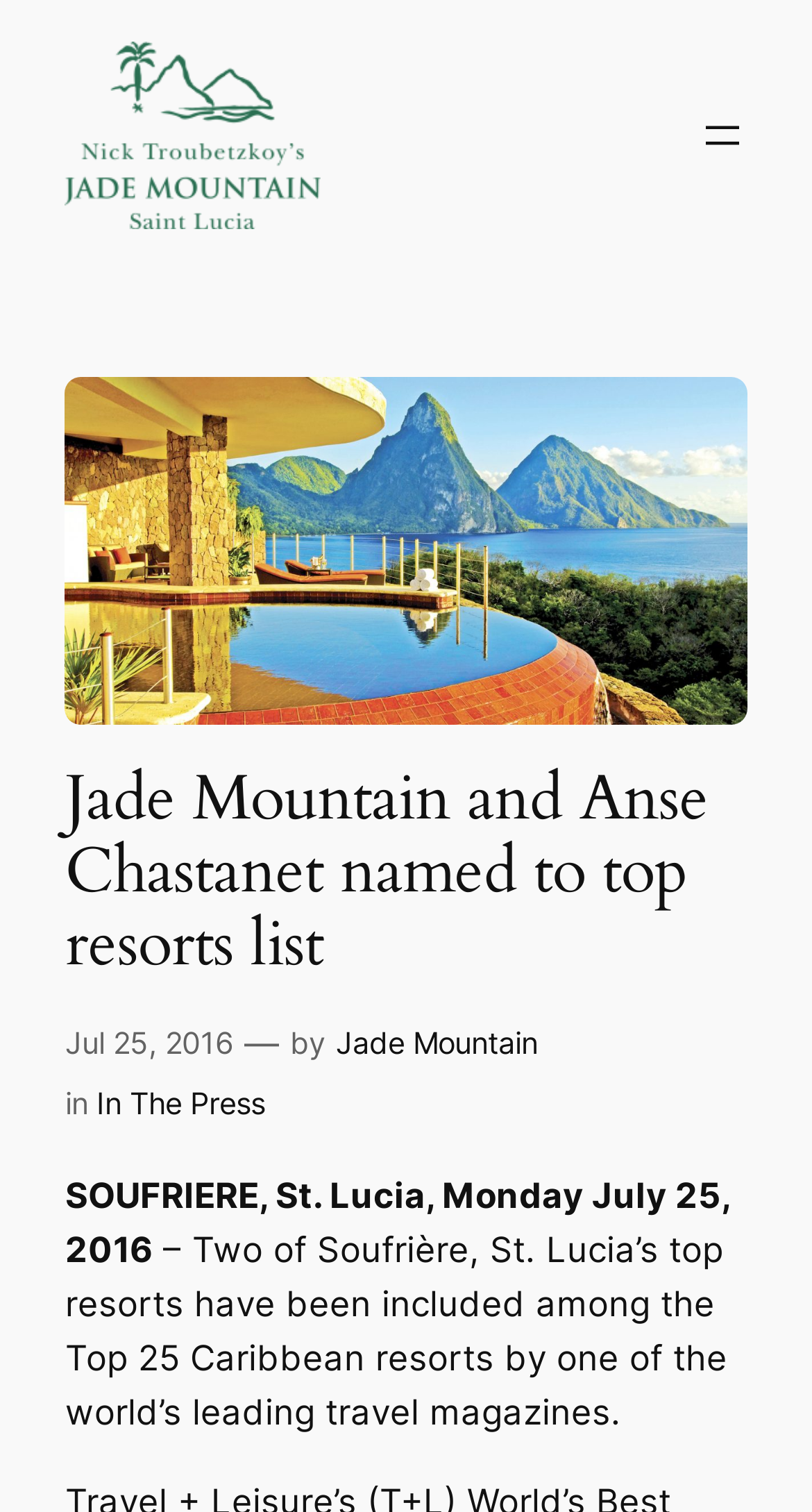What is the date of the press release?
Provide a one-word or short-phrase answer based on the image.

Jul 25, 2016